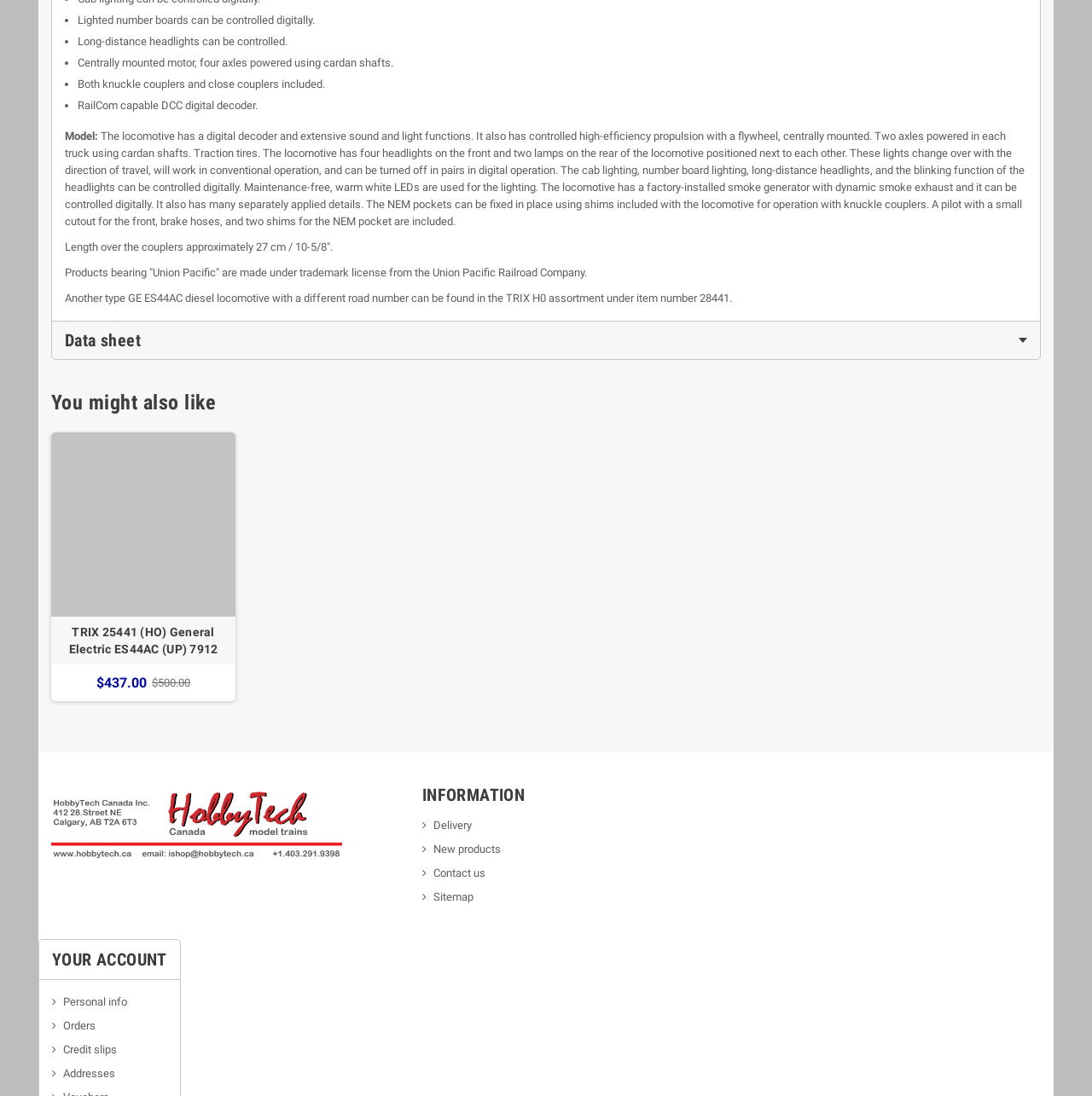Answer the question below in one word or phrase:
What is the trademark license for the 'Union Pacific' products?

Union Pacific Railroad Company